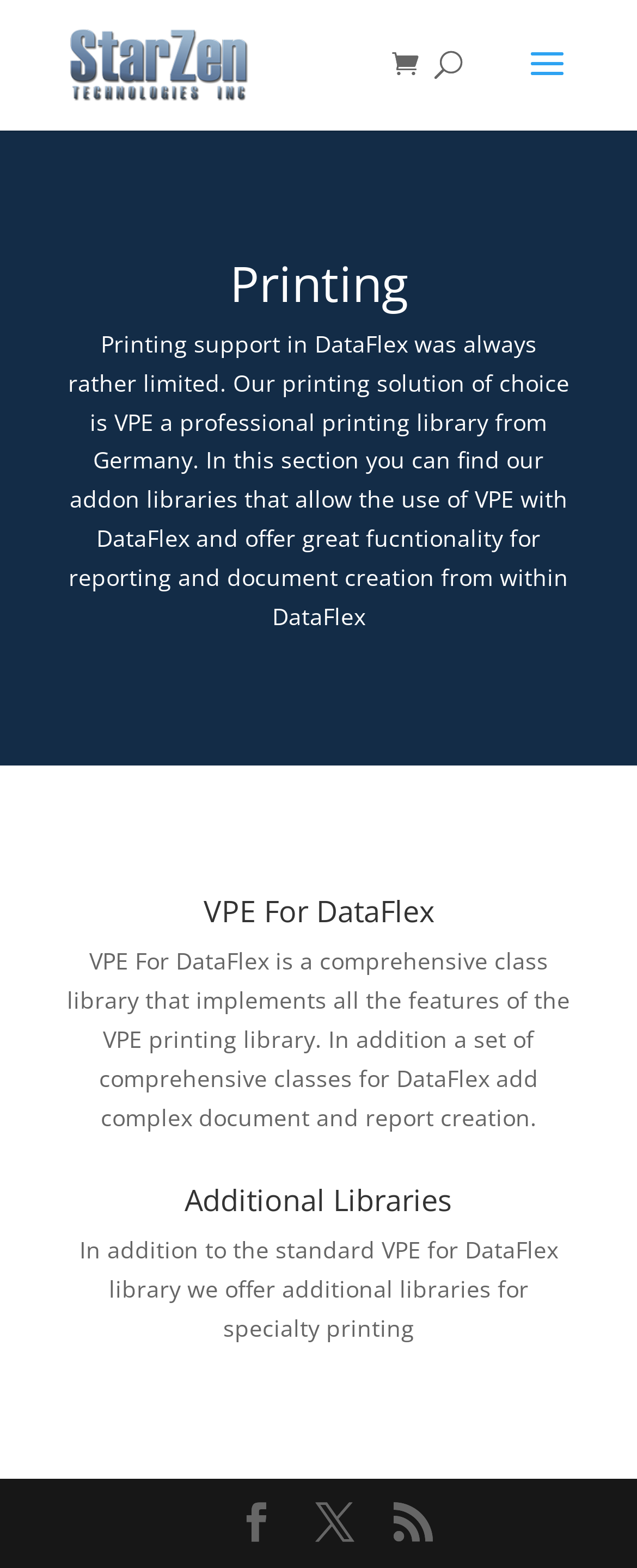What is the name of the professional printing library?
Answer with a single word or short phrase according to what you see in the image.

VPE